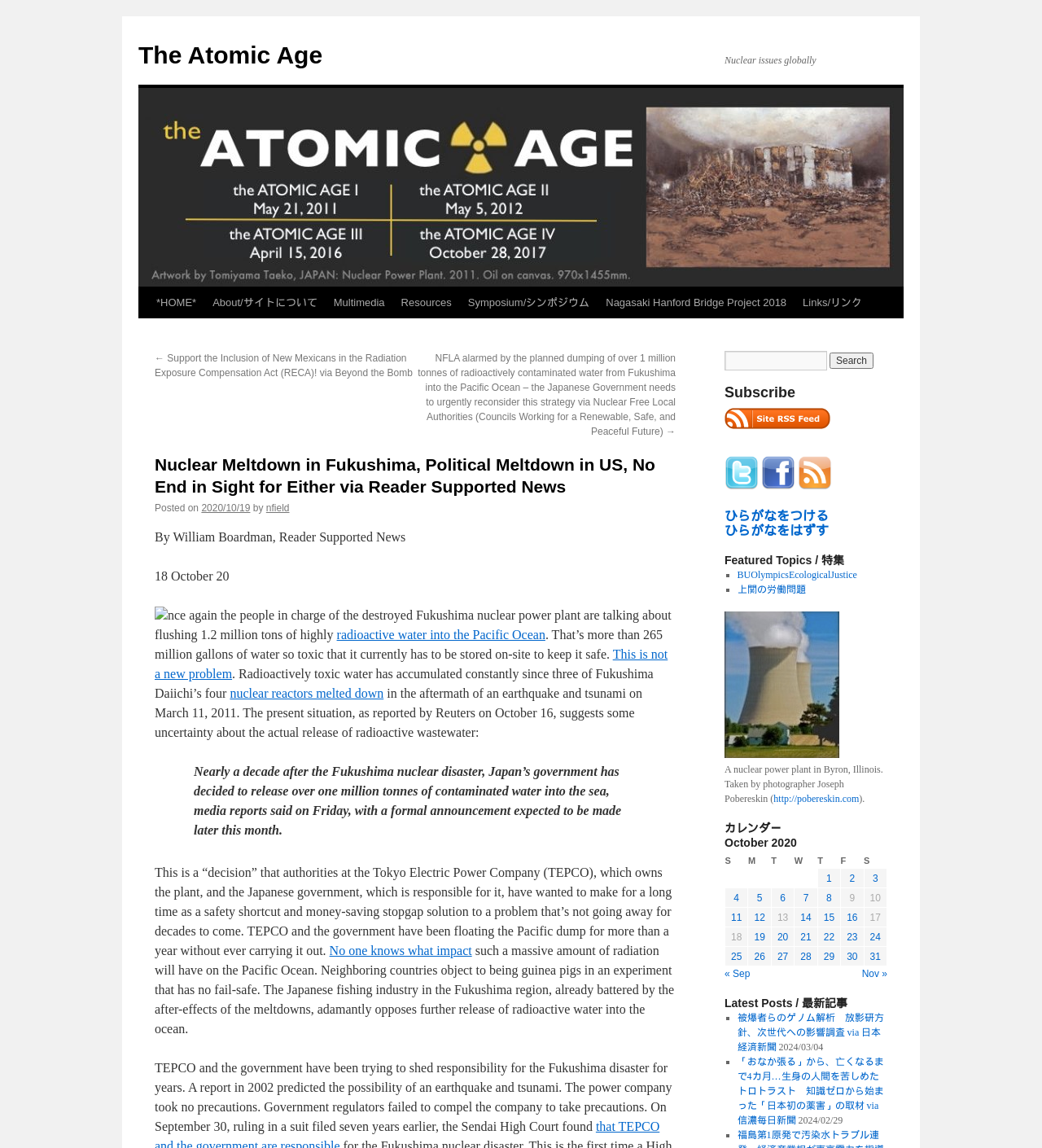Summarize the webpage with intricate details.

This webpage appears to be a blog or news article page focused on nuclear issues, particularly the Fukushima nuclear power plant disaster. At the top, there is a header section with a title "The Atomic Age" and a link to the same title. Below this, there is a navigation menu with links to various sections of the website, including "HOME", "About/サイトについて", "Multimedia", "Resources", and others.

The main content of the page is an article titled "Nuclear Meltdown in Fukushima, Political Meltdown in US, No End in Sight for Either via Reader Supported News". The article discusses the Fukushima nuclear disaster and the Japanese government's decision to release radioactive water into the Pacific Ocean. The text is divided into several paragraphs, with links to related articles and sources throughout.

To the right of the article, there is a sidebar with various sections, including a search bar, a "Subscribe" section, and a "Featured Topics / 特集" section with links to related articles. Below this, there is a "カレンダー" (calendar) section with a table showing the days of the month and links to posts published on each day.

There are several images on the page, including a logo or icon for "The Atomic Age" at the top, and a photograph of a nuclear power plant in Byron, Illinois, near the bottom of the page.